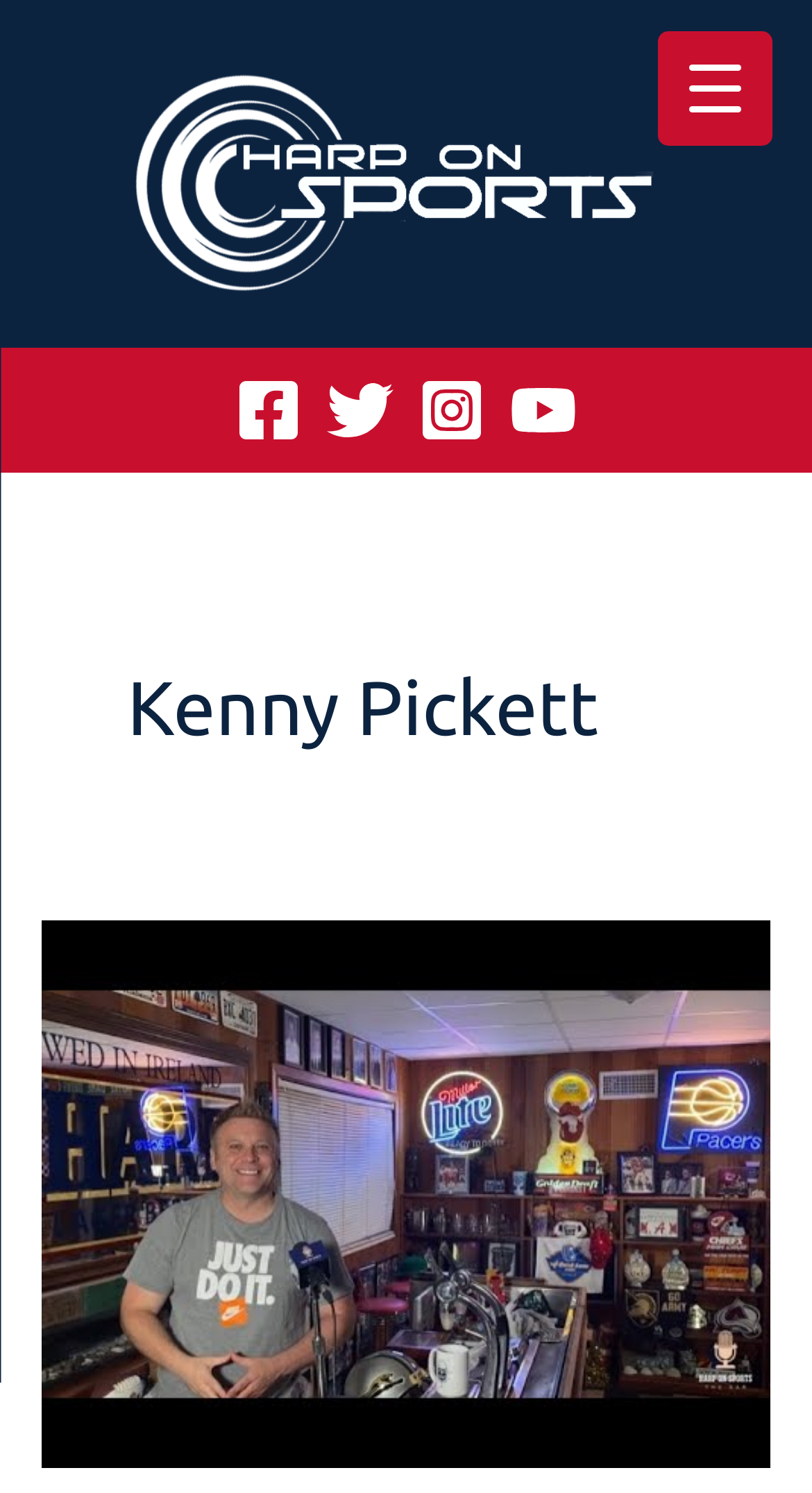Using the information shown in the image, answer the question with as much detail as possible: What is the logo of the webpage?

The webpage has an image element with the text 'Harp On Sports logo', which suggests that the logo of the webpage is the Harp On Sports logo.